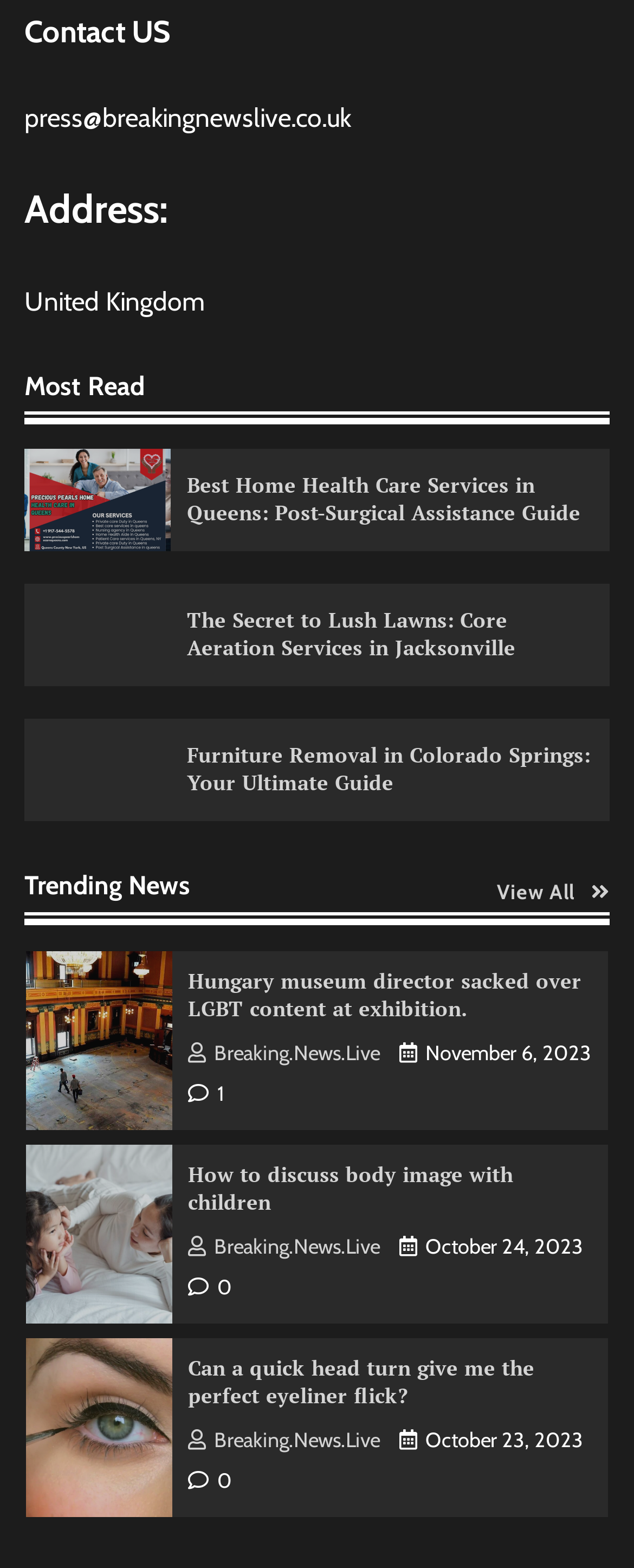Reply to the question with a brief word or phrase: What is the contact email address?

press@breakingnewslive.co.uk